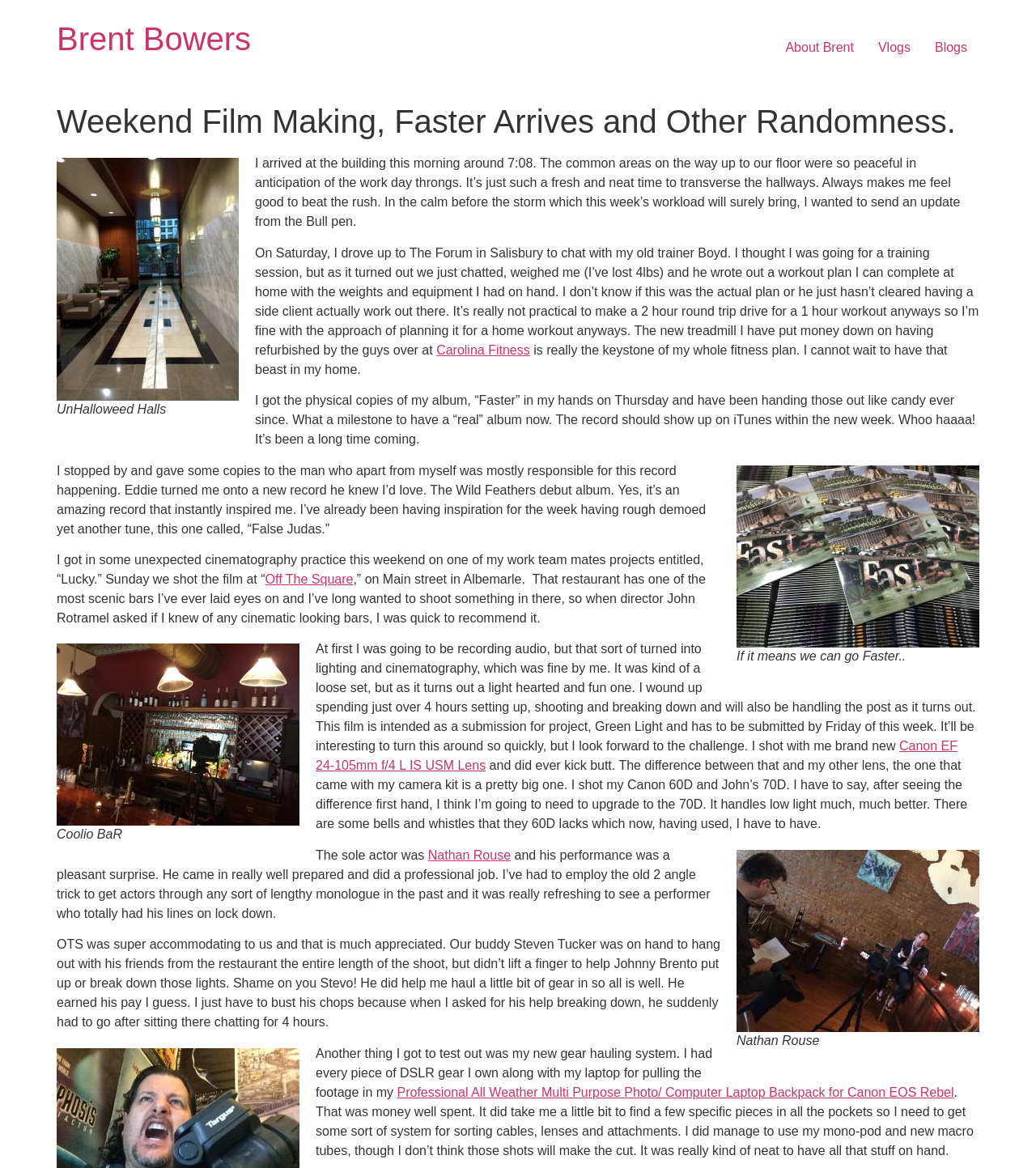Determine the bounding box coordinates of the section to be clicked to follow the instruction: "Click on the 'About Brent' link". The coordinates should be given as four float numbers between 0 and 1, formatted as [left, top, right, bottom].

[0.746, 0.027, 0.836, 0.055]